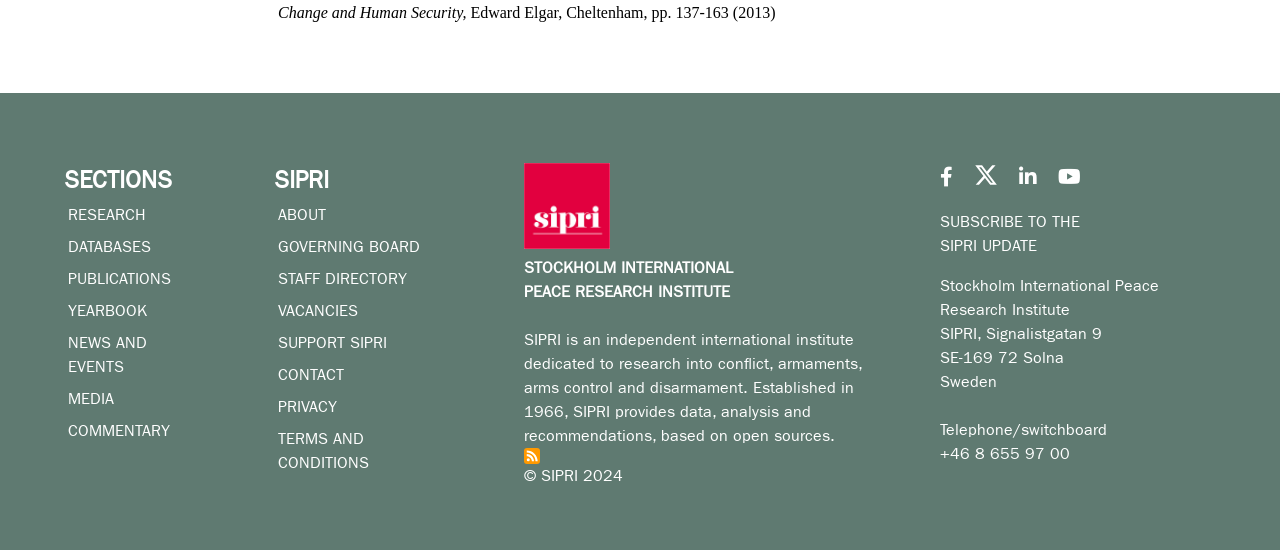Bounding box coordinates are specified in the format (top-left x, top-left y, bottom-right x, bottom-right y). All values are floating point numbers bounded between 0 and 1. Please provide the bounding box coordinate of the region this sentence describes: SUBSCRIBE TO THESIPRI UPDATE

[0.734, 0.388, 0.844, 0.461]